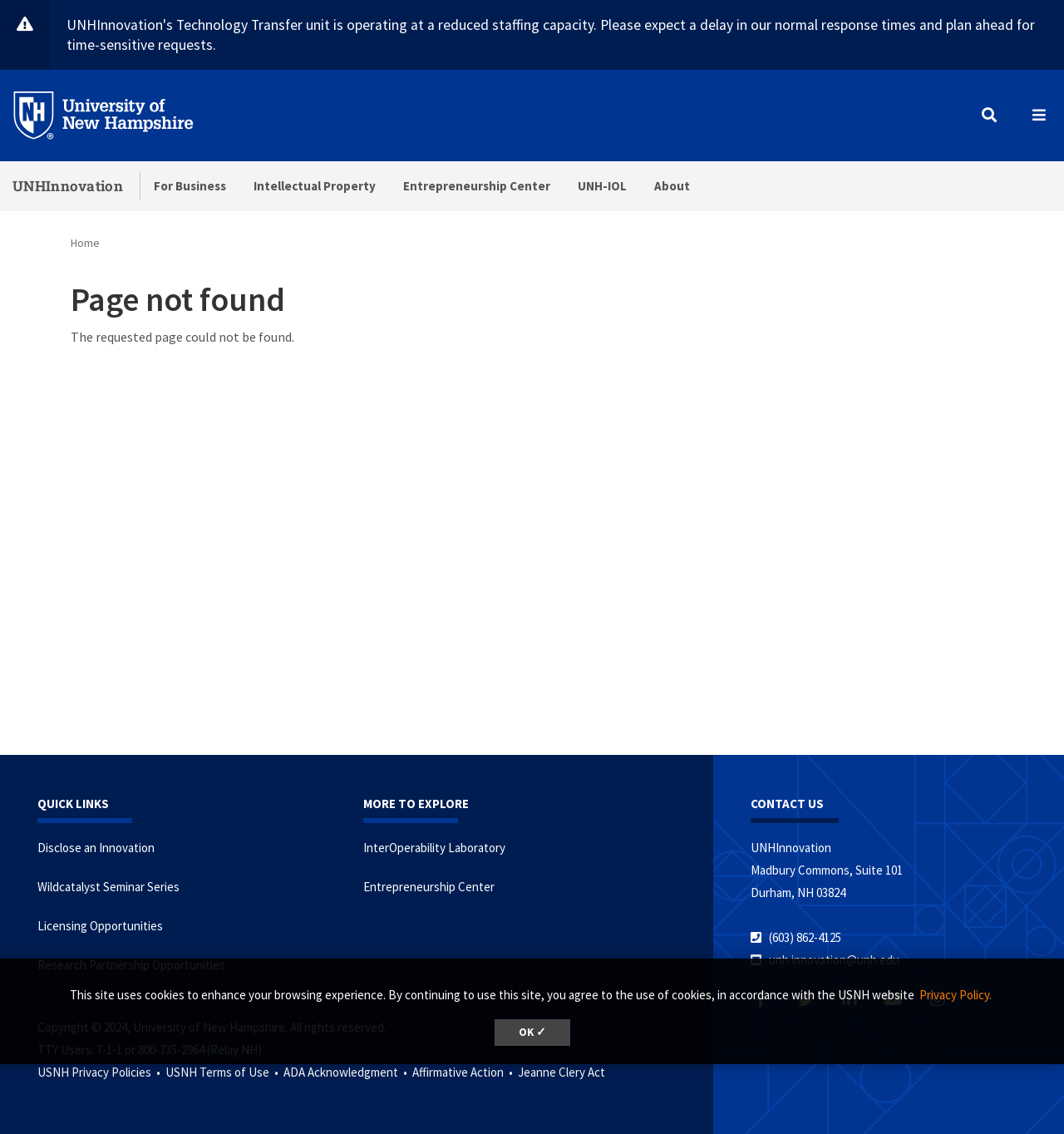How many social media links are available?
From the screenshot, provide a brief answer in one word or phrase.

5